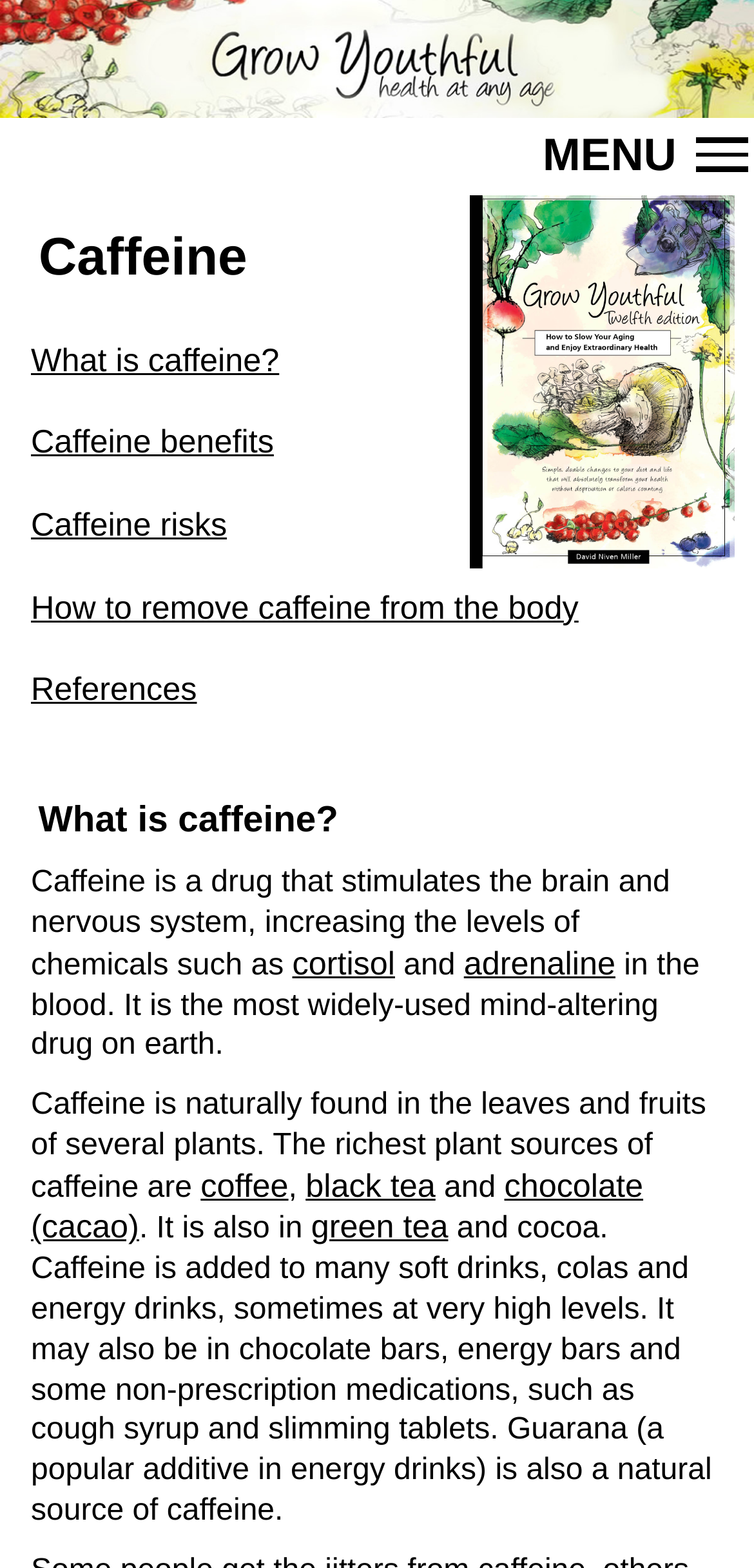What is guarana?
Using the image, provide a concise answer in one word or a short phrase.

A natural source of caffeine